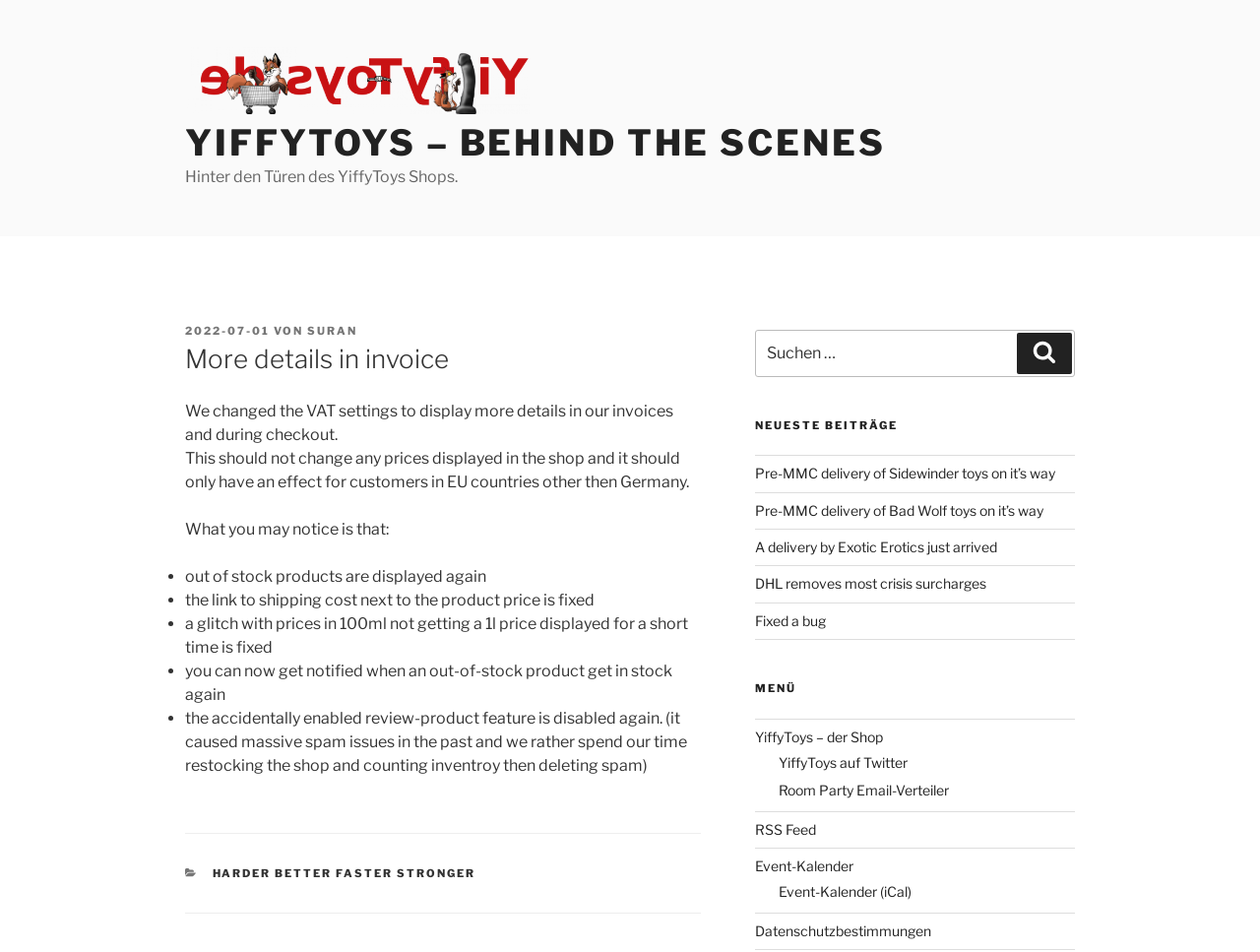Please answer the following question using a single word or phrase: How many new features are mentioned in the article?

5